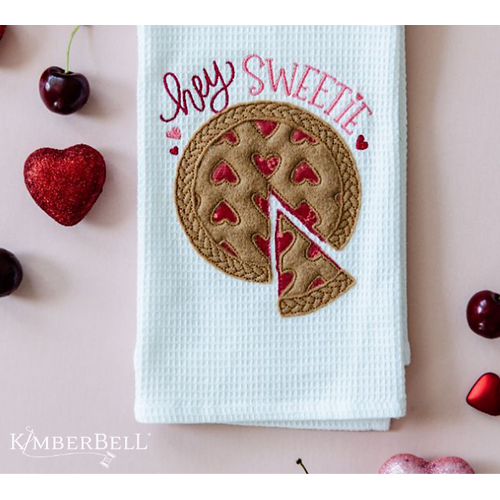Detail the scene depicted in the image with as much precision as possible.

The image features a charming tea towel embellished with an adorable embroidered design of a cookie pie. The pie, which is decorated with heart-shaped cutouts, conveys a playful message that reads "Hey Sweetie" in cheerful script above it. Surrounding the towel are decorative elements, including shiny red hearts and dark cherries, enhancing the romantic and sweet theme. This delightful piece is part of KimberBell's collection, making it a perfect accessory for any kitchen, particularly for those celebrating special occasions like Valentine's Day or simply wishing to add a touch of whimsy to their home decor. The overall aesthetic combines warmth and affection, ideal for gifting or personal use.